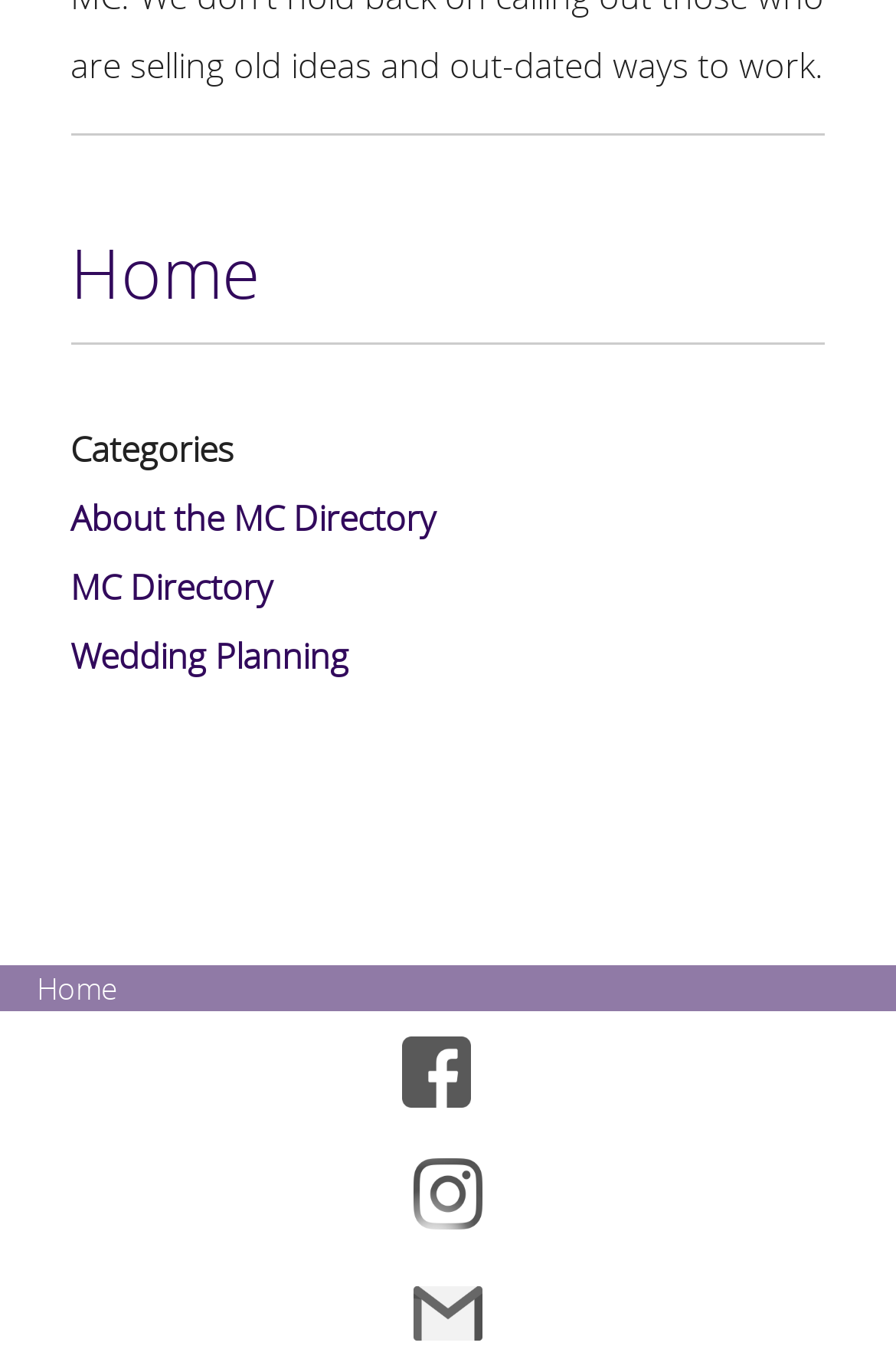What is the last link in the top section?
Please use the image to deliver a detailed and complete answer.

I looked at the top section of the webpage and found the links 'Home', 'About the MC Directory', 'MC Directory', and 'Wedding Planning'. The last link in the top section is 'Wedding Planning'.